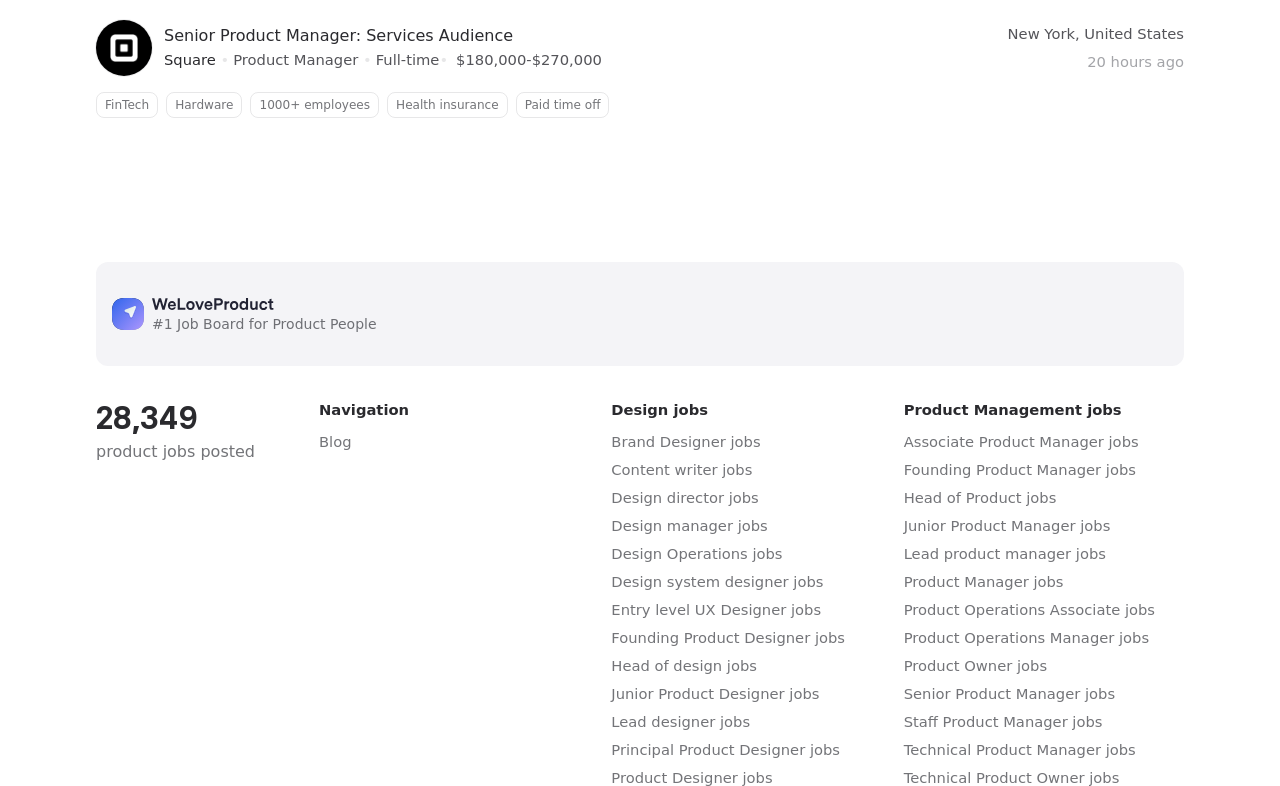Please answer the following question using a single word or phrase: 
What type of company is posting this job?

FinTech